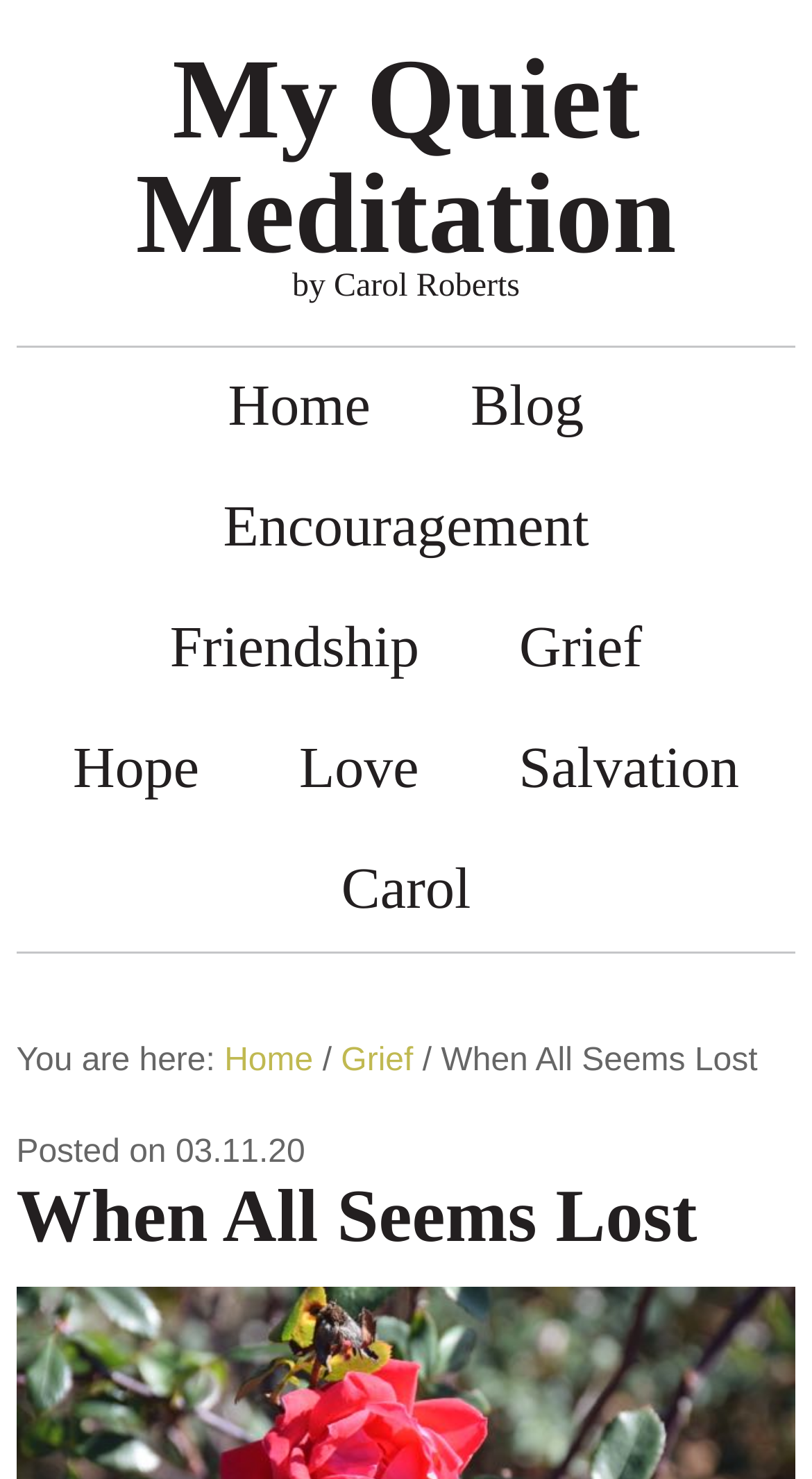Please mark the clickable region by giving the bounding box coordinates needed to complete this instruction: "read the blog".

[0.518, 0.235, 0.781, 0.317]